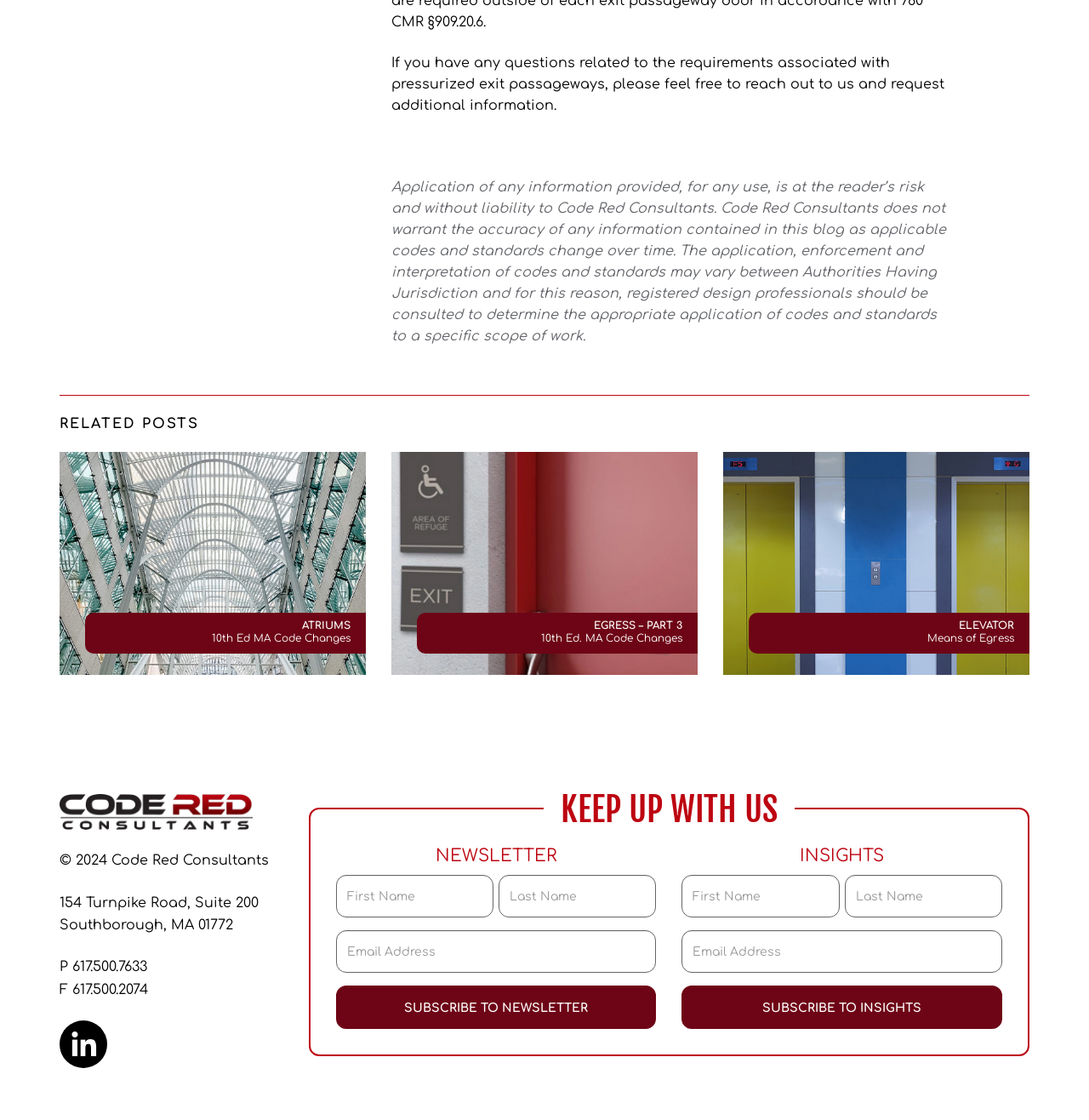Please identify the bounding box coordinates of the element's region that needs to be clicked to fulfill the following instruction: "go to 46th District Court". The bounding box coordinates should consist of four float numbers between 0 and 1, i.e., [left, top, right, bottom].

None